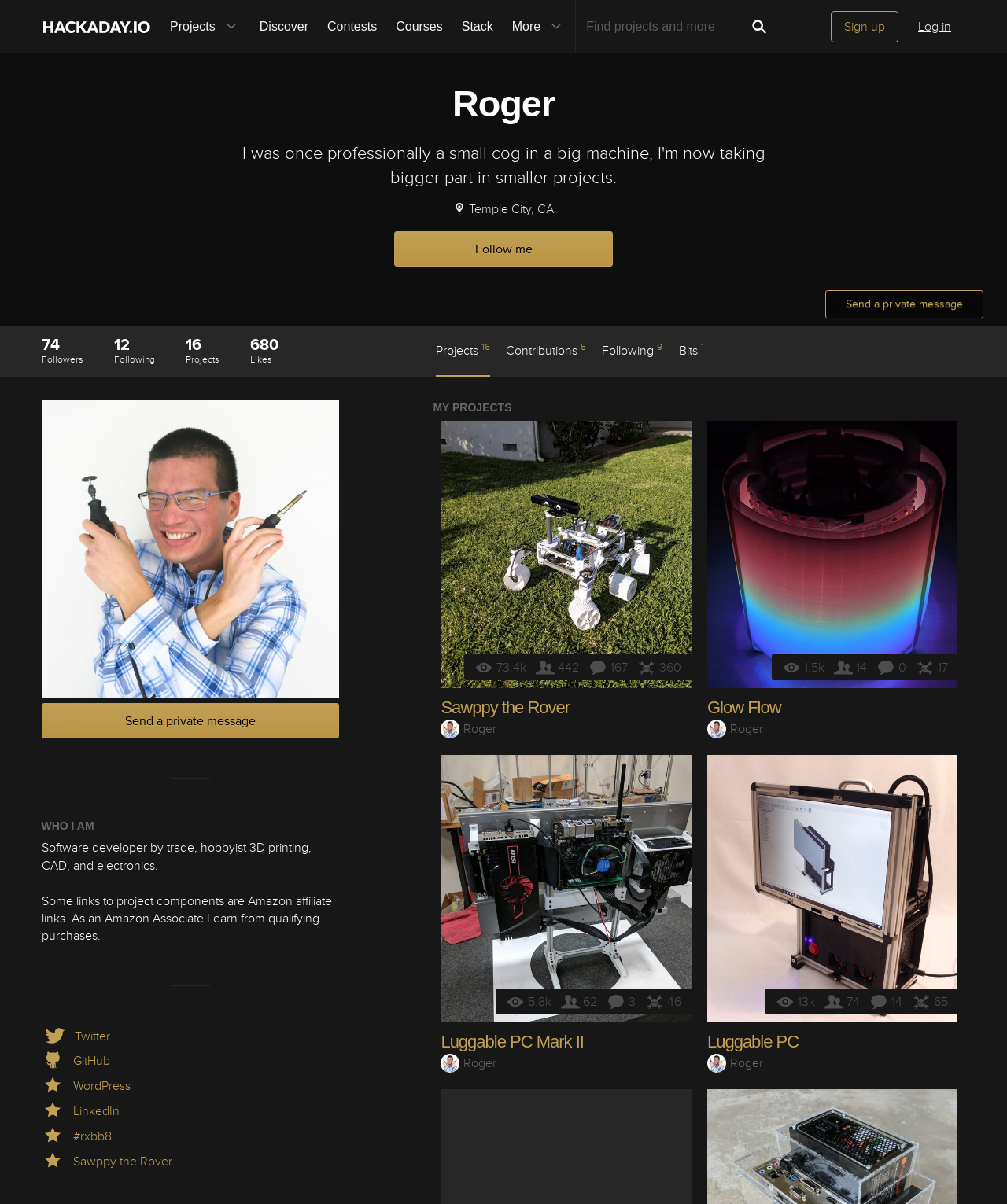Kindly determine the bounding box coordinates for the clickable area to achieve the given instruction: "Send a private message to Roger".

[0.041, 0.584, 0.337, 0.613]